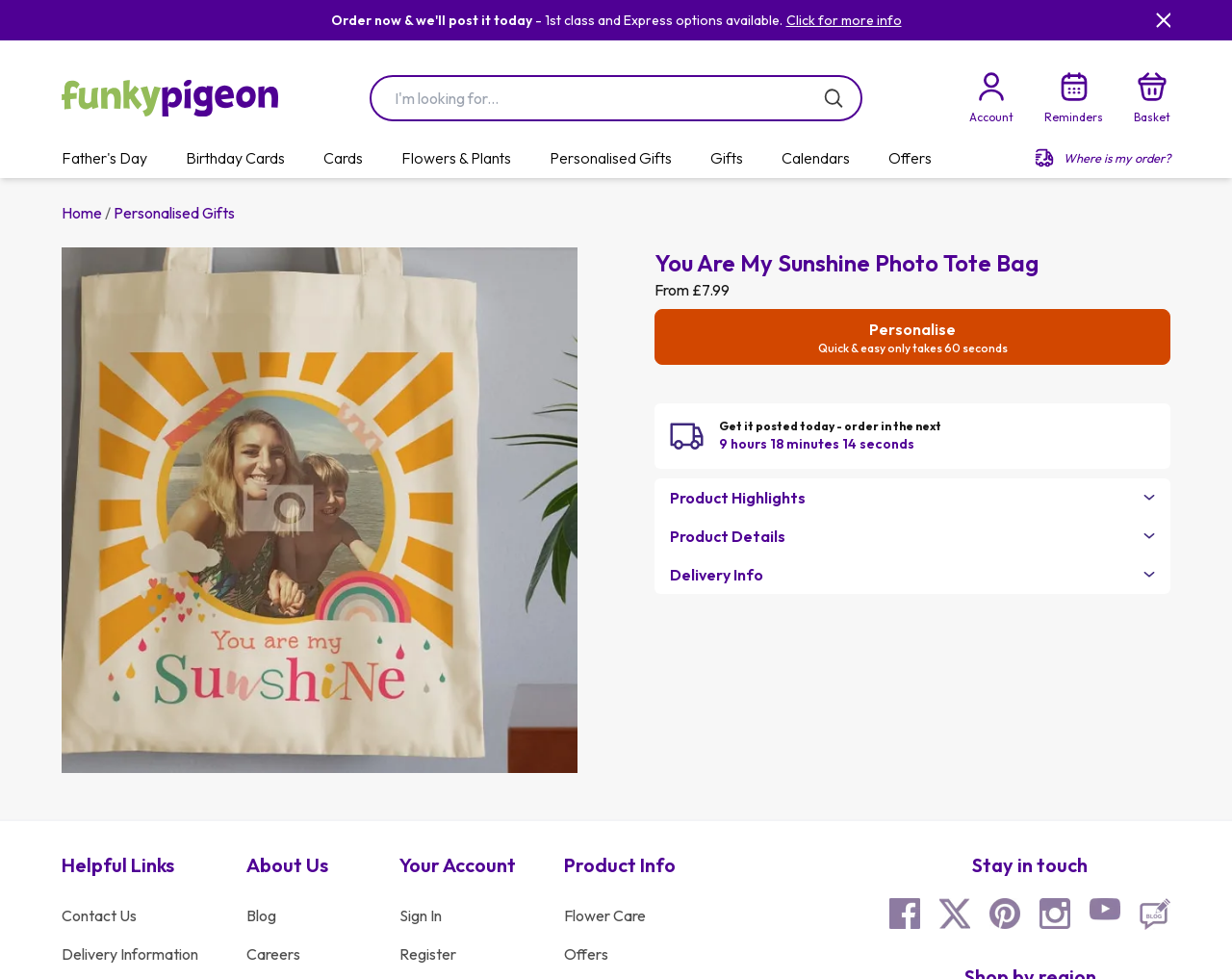Determine the bounding box coordinates of the region I should click to achieve the following instruction: "Click the basket". Ensure the bounding box coordinates are four float numbers between 0 and 1, i.e., [left, top, right, bottom].

[0.92, 0.073, 0.95, 0.128]